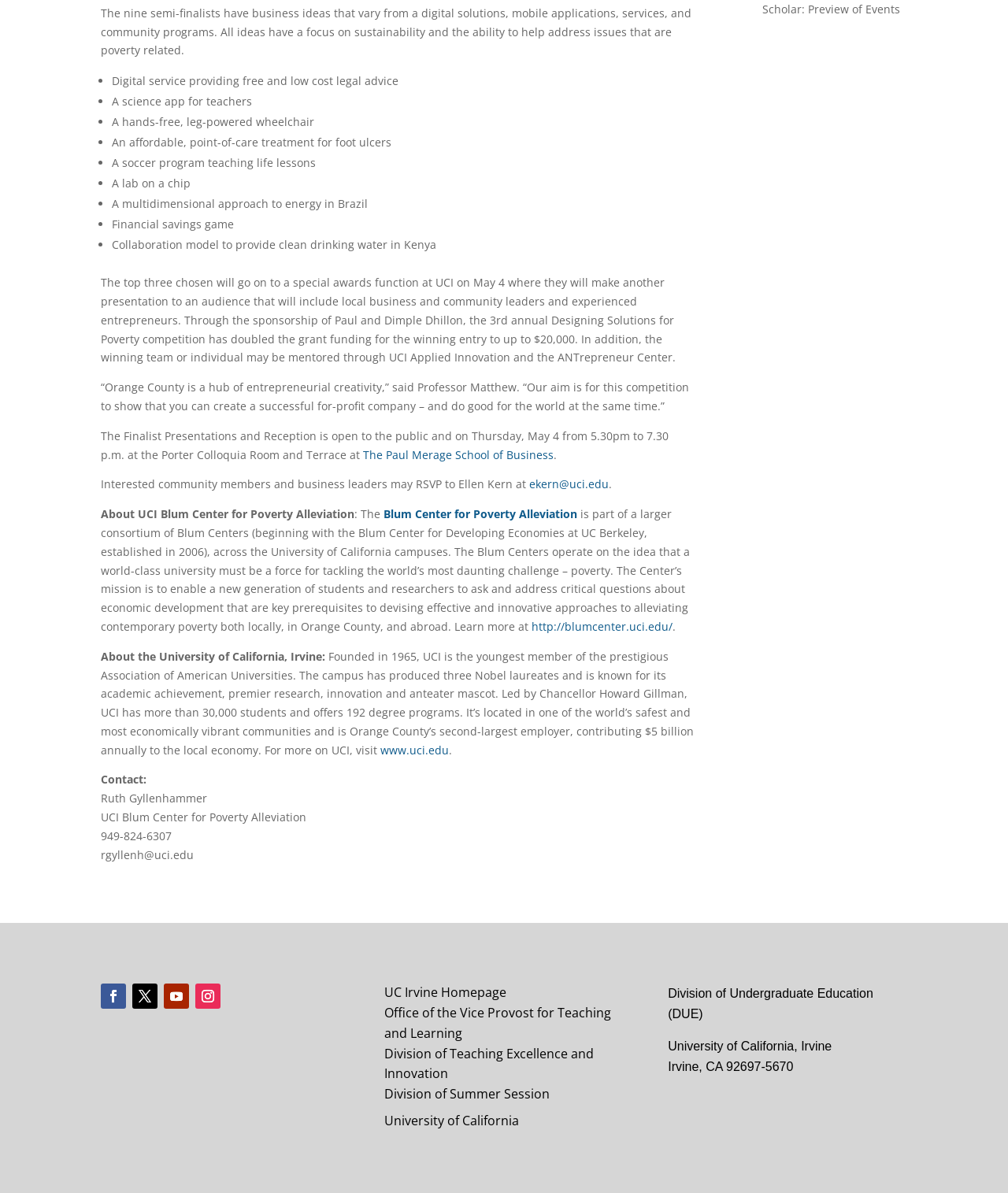Identify the bounding box coordinates for the UI element described as: "August 5, 2022". The coordinates should be provided as four floats between 0 and 1: [left, top, right, bottom].

None